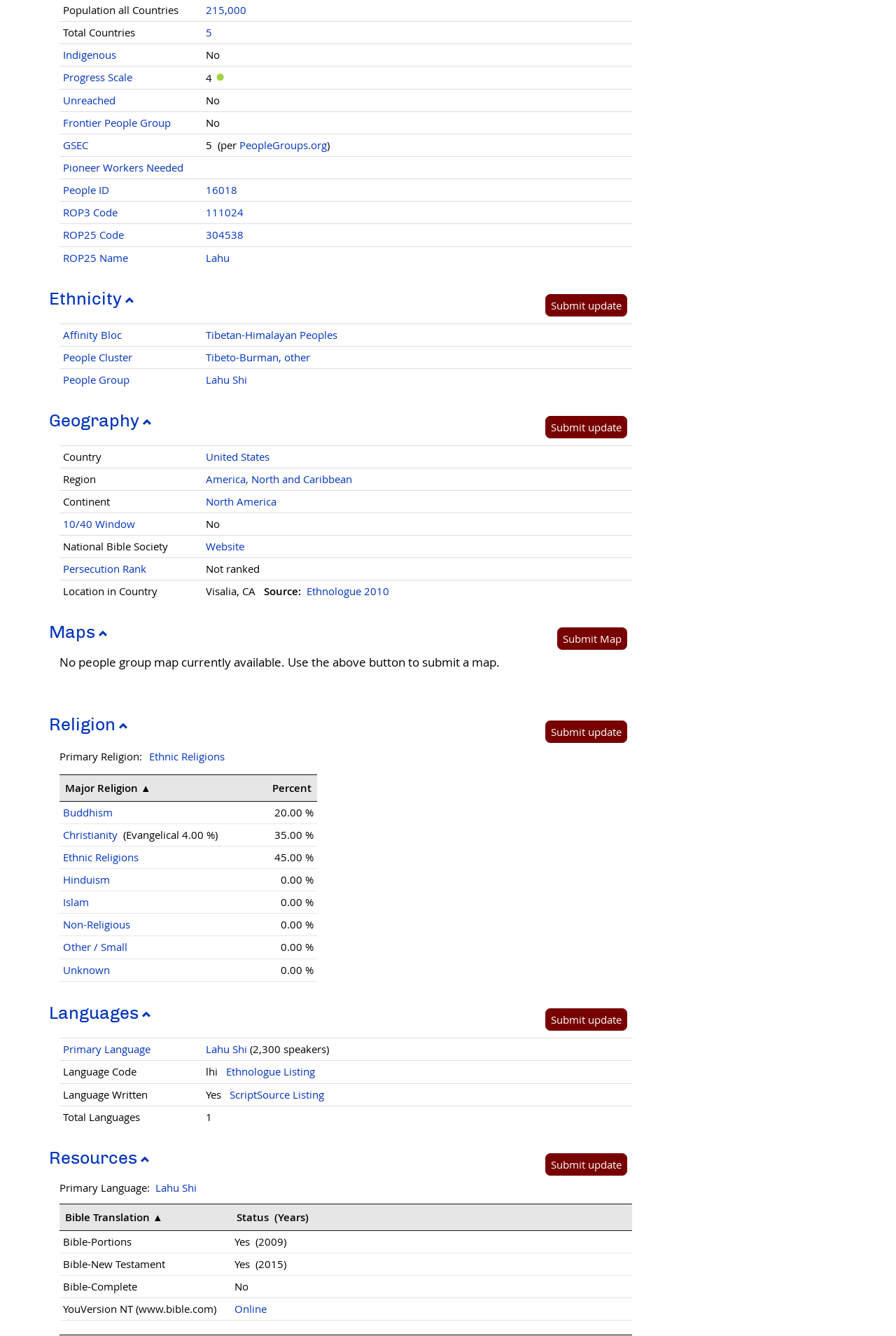Determine the bounding box coordinates of the clickable region to execute the instruction: "View the 'Affinity Bloc' information". The coordinates should be four float numbers between 0 and 1, denoted as [left, top, right, bottom].

[0.07, 0.246, 0.136, 0.256]